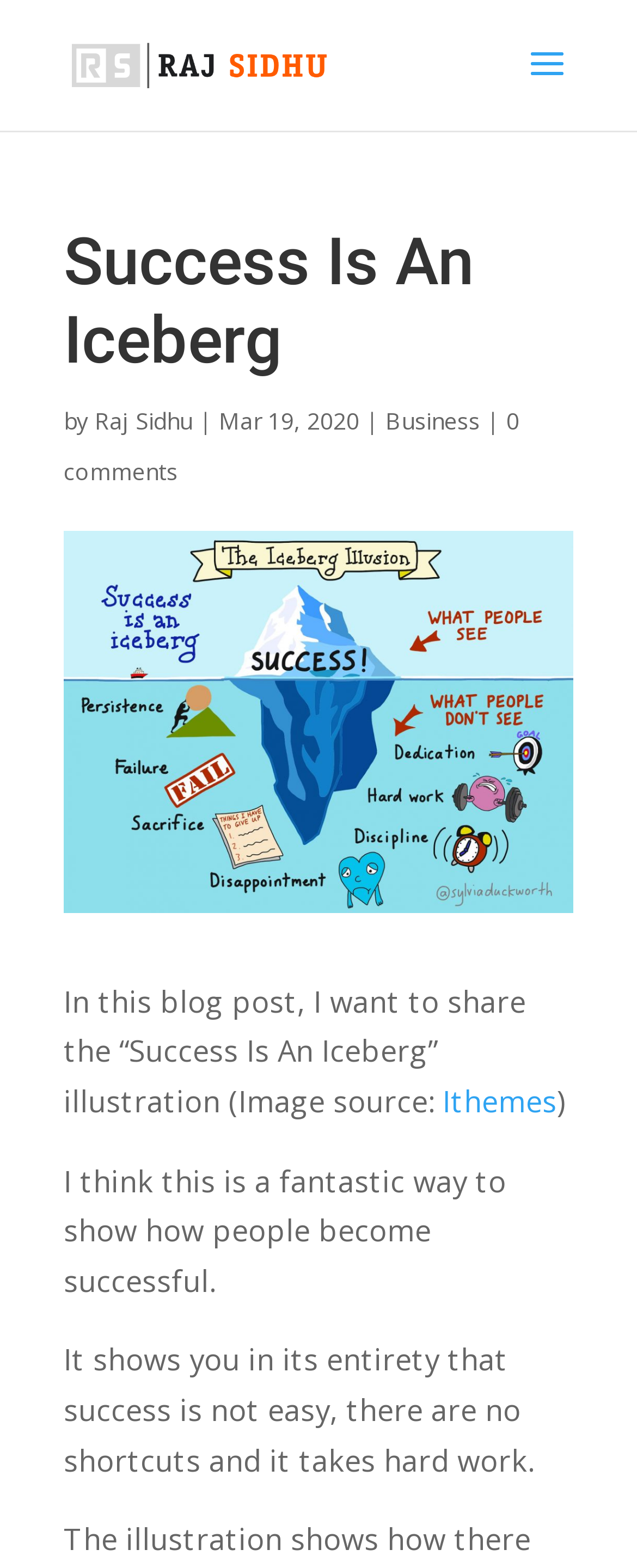Using the information in the image, could you please answer the following question in detail:
What is the source of the image in the blog post?

The source of the image in the blog post can be determined by looking at the text 'Image source: Ithemes' which is located in the middle of the blog post.